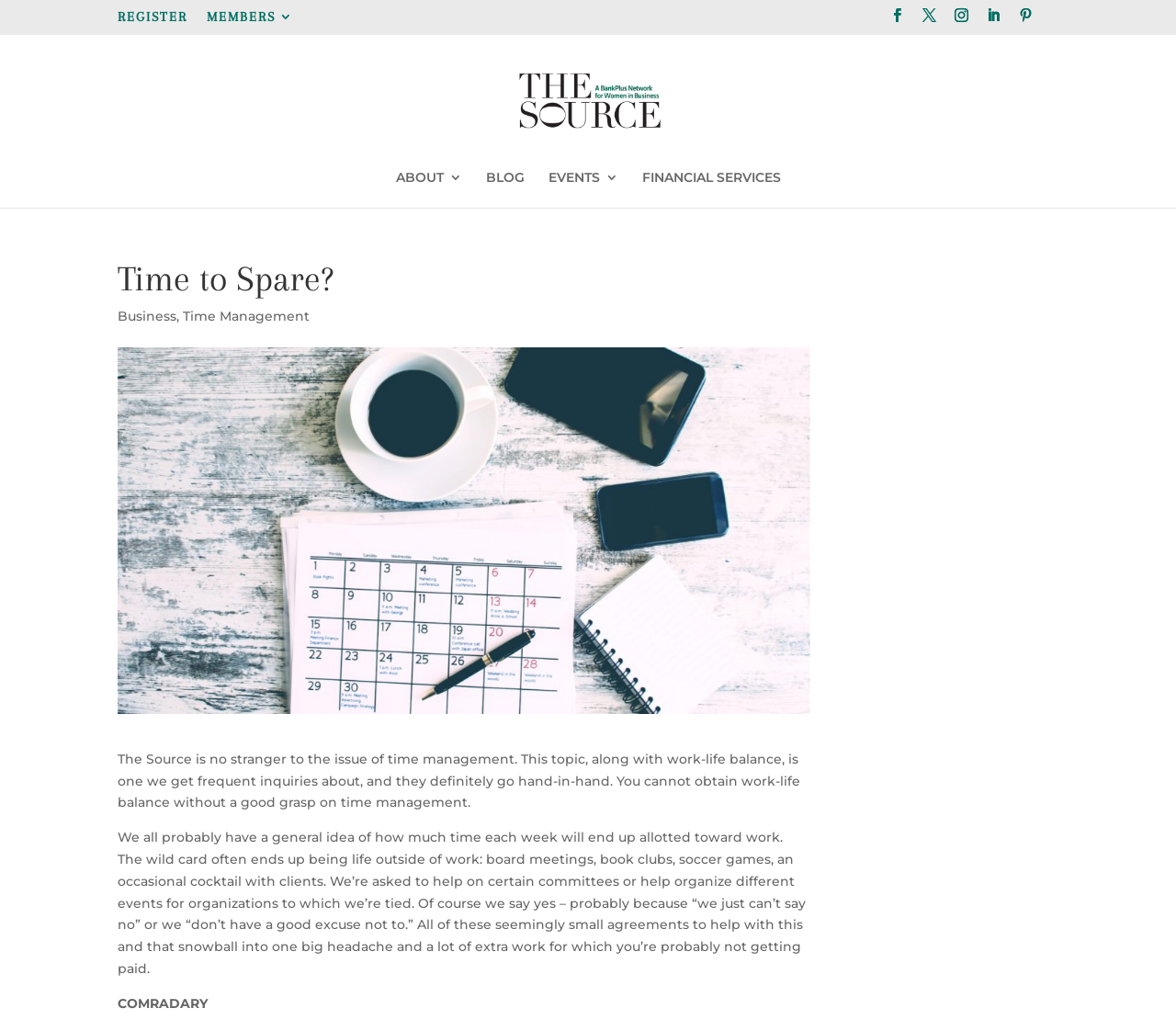Please specify the coordinates of the bounding box for the element that should be clicked to carry out this instruction: "Click the FINANCIAL SERVICES link". The coordinates must be four float numbers between 0 and 1, formatted as [left, top, right, bottom].

[0.546, 0.165, 0.664, 0.201]